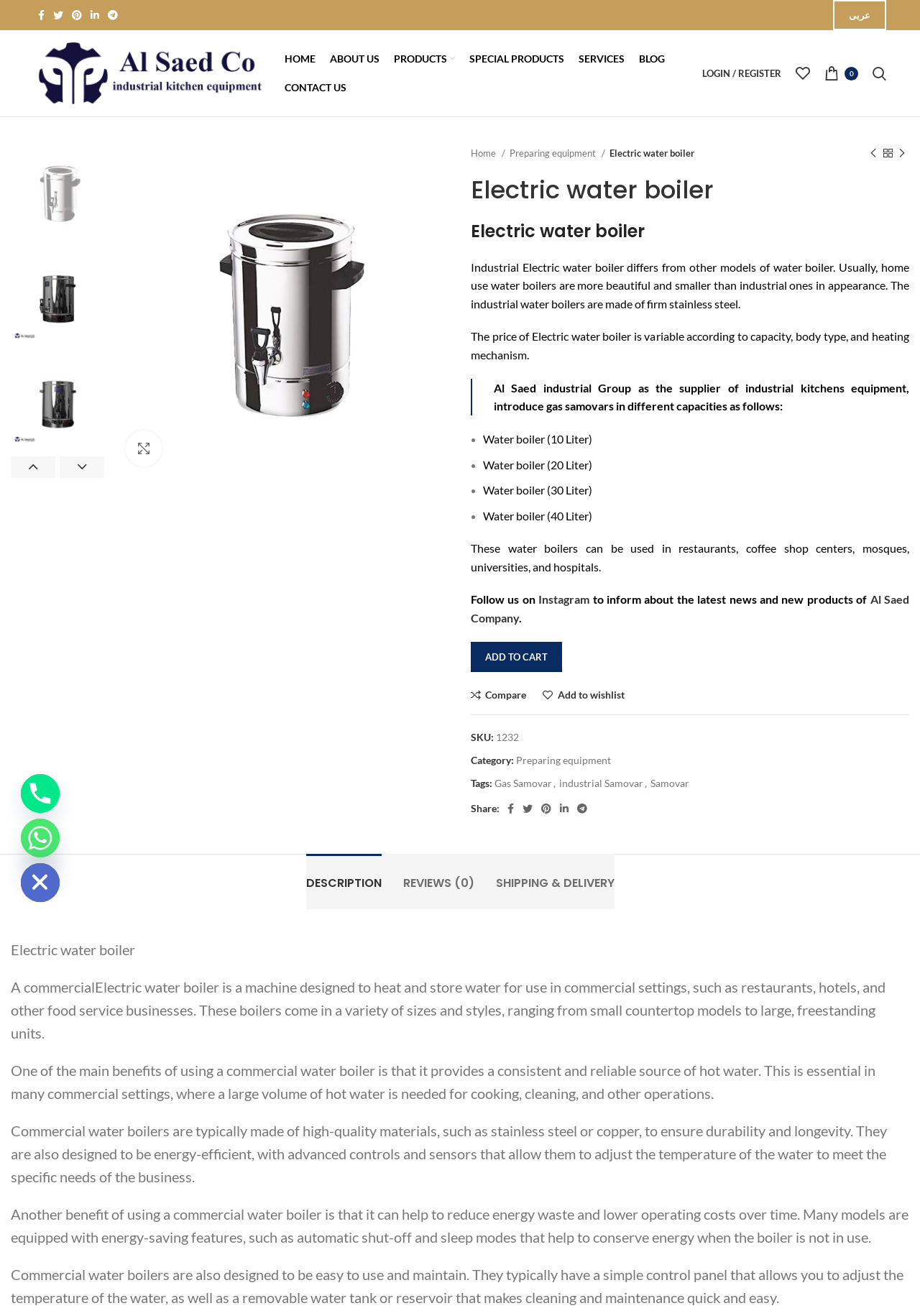Find the bounding box coordinates for the UI element that matches this description: "عربی".

[0.905, 0.0, 0.963, 0.023]